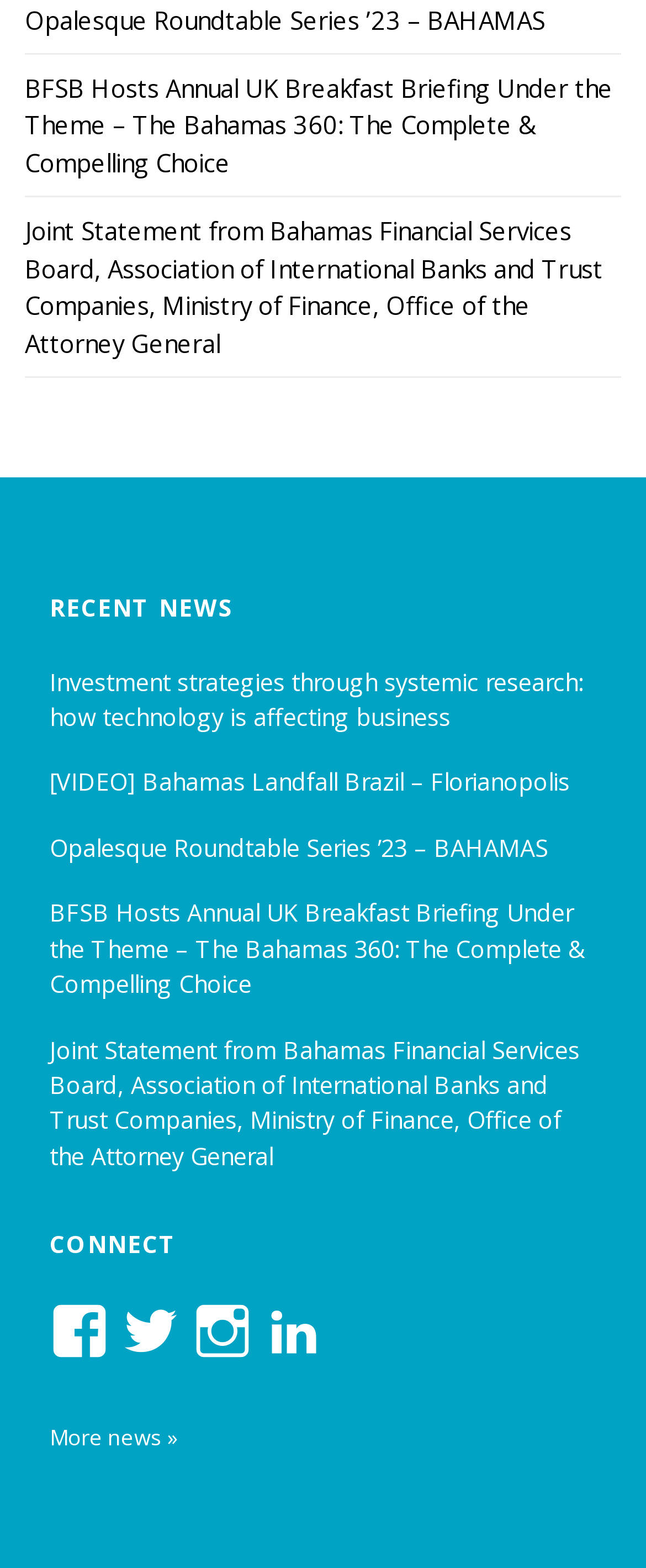Could you highlight the region that needs to be clicked to execute the instruction: "Open the 'Joint Statement from Bahamas Financial Services Board, Association of International Banks and Trust Companies, Ministry of Finance, Office of the Attorney General' page"?

[0.038, 0.137, 0.933, 0.229]